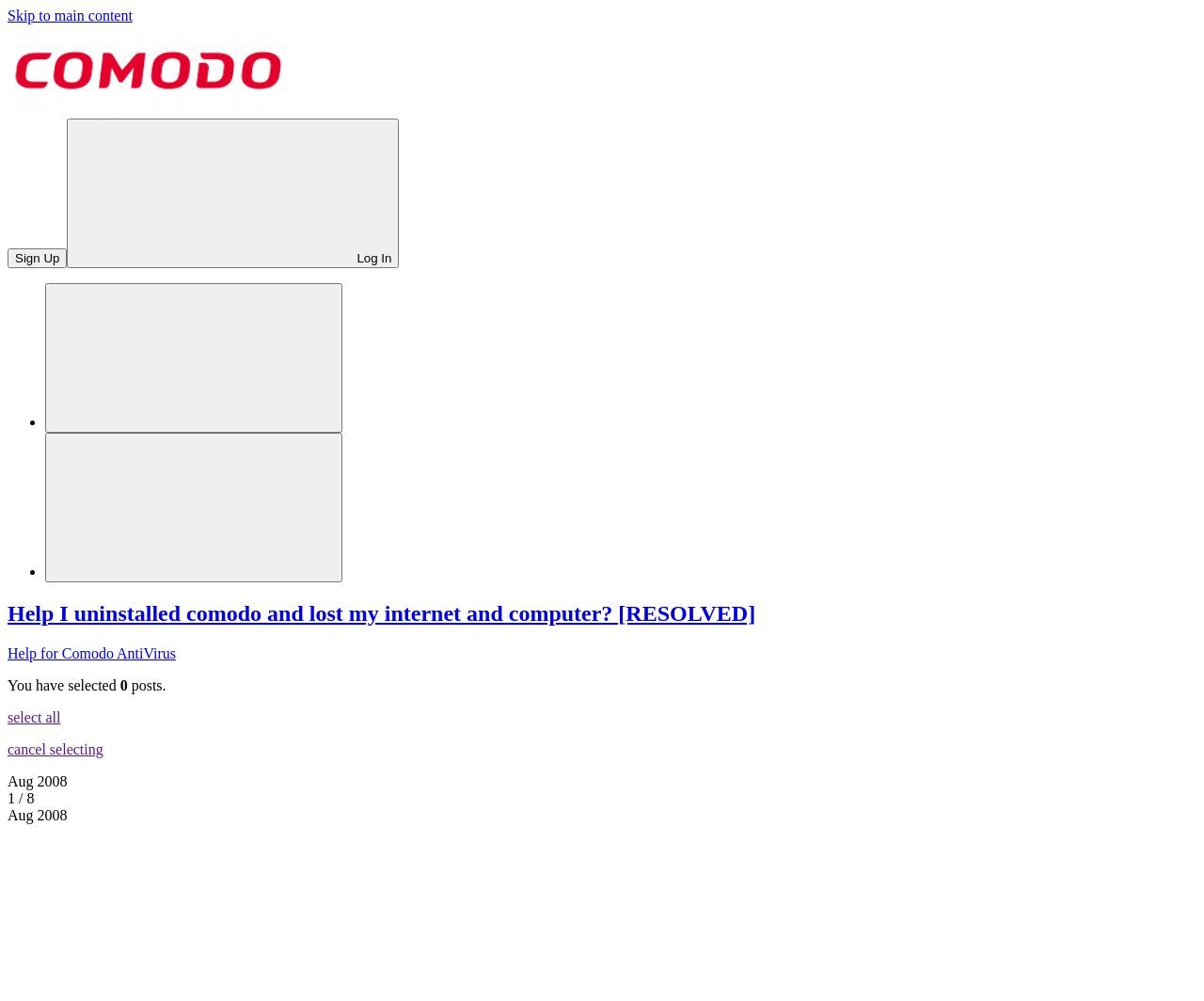Find the bounding box coordinates of the element I should click to carry out the following instruction: "Click on the 'Sign Up' button".

[0.006, 0.248, 0.056, 0.268]